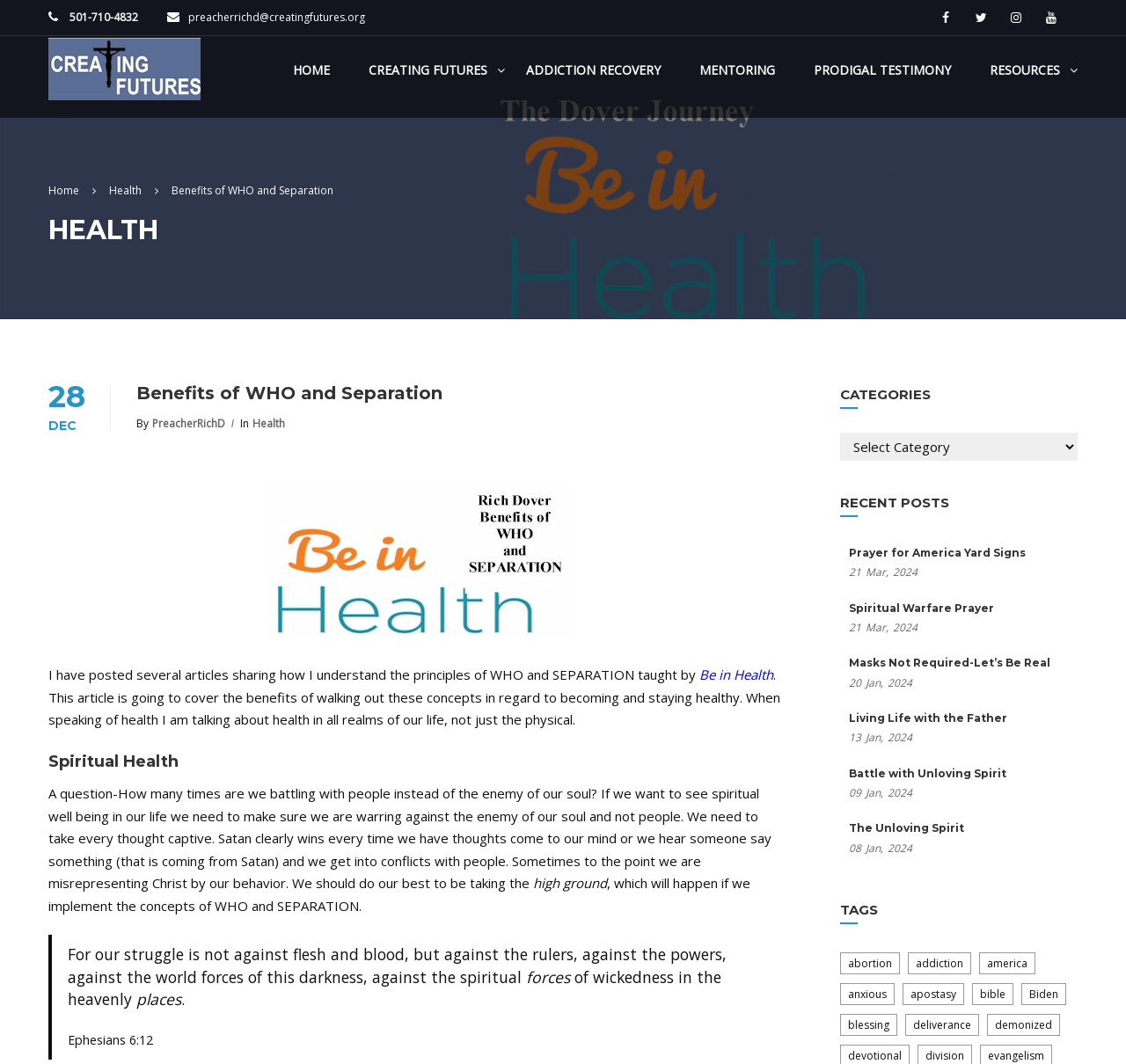Identify the bounding box coordinates of the region that should be clicked to execute the following instruction: "Click on the 'ADDICTION RECOVERY' link".

[0.452, 0.048, 0.602, 0.098]